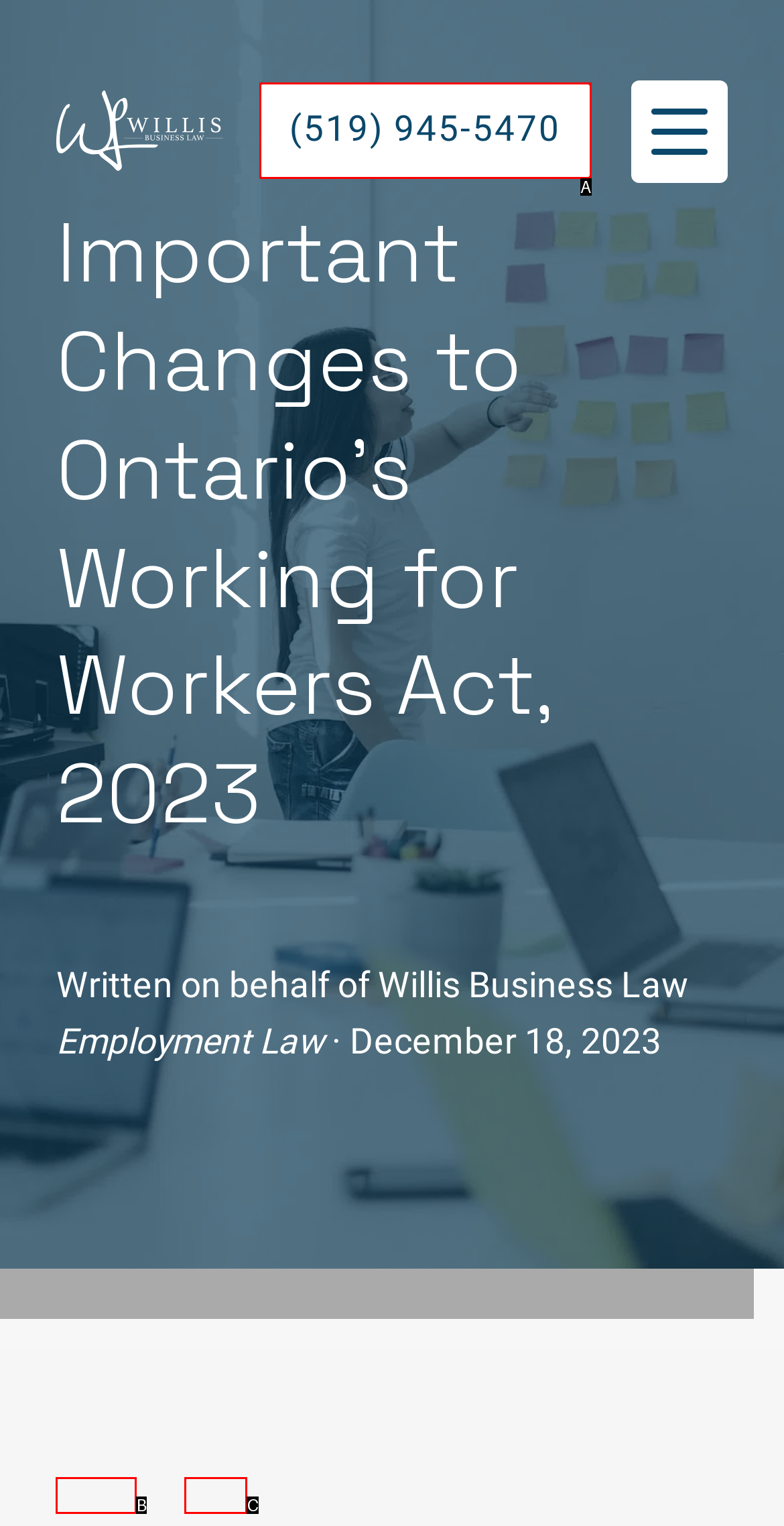Identify the HTML element that corresponds to the description: Coursework Provide the letter of the matching option directly from the choices.

None